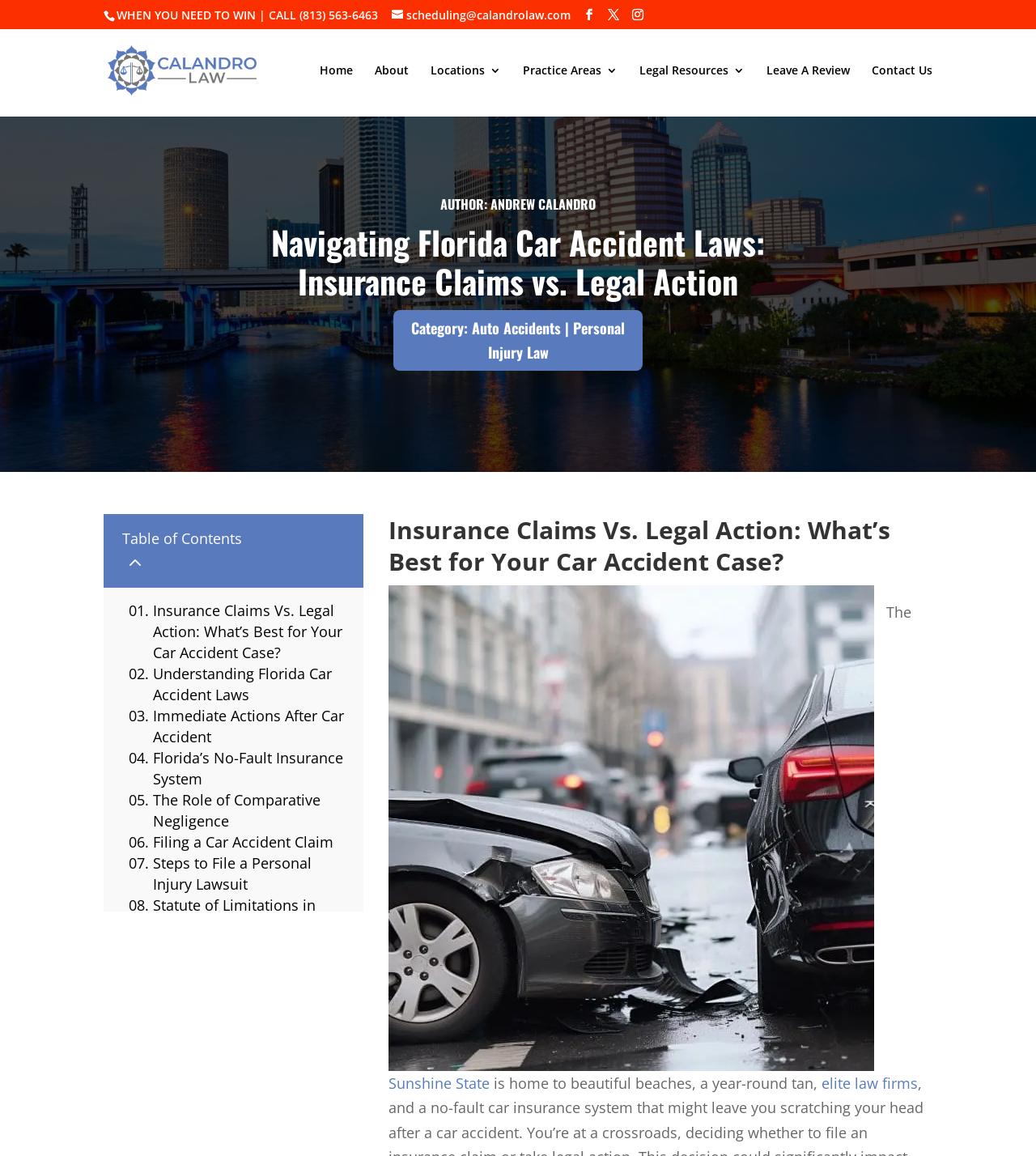Answer the question briefly using a single word or phrase: 
What is the title of the first section?

Insurance Claims Vs. Legal Action: What’s Best for Your Car Accident Case?